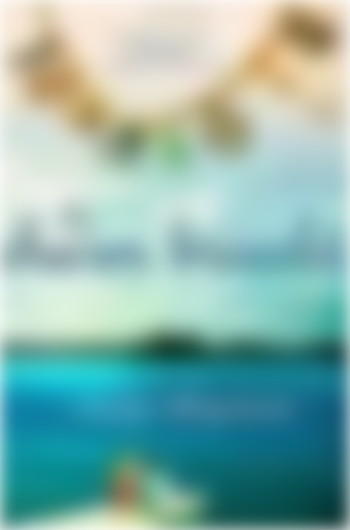What is the significance of the charm bracelet? Analyze the screenshot and reply with just one word or a short phrase.

A metaphorical key to unlocking her life's stories